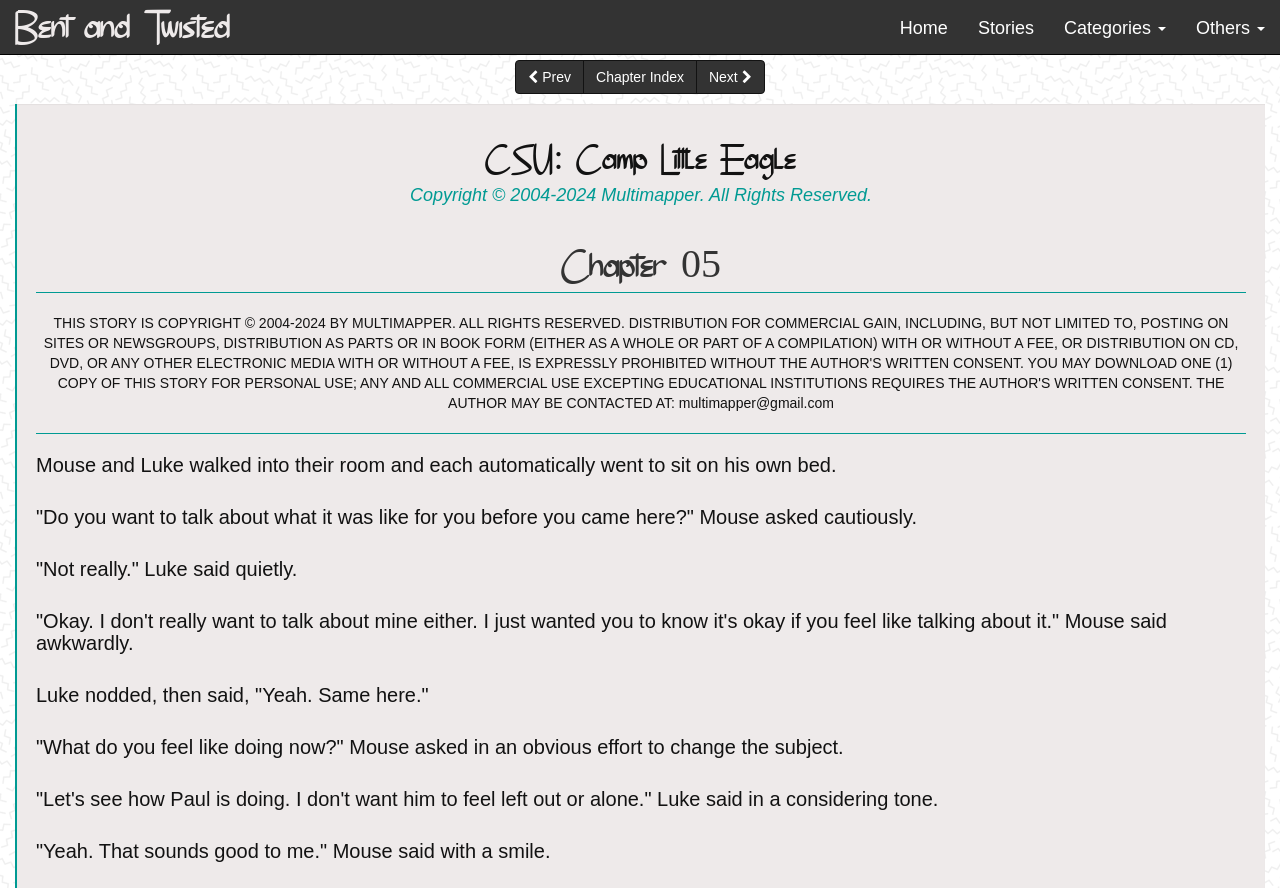What is the email address provided?
Give a detailed and exhaustive answer to the question.

I found the email address by looking at the link element with the text 'multimapper@gmail.com' which is located near the bottom of the page.